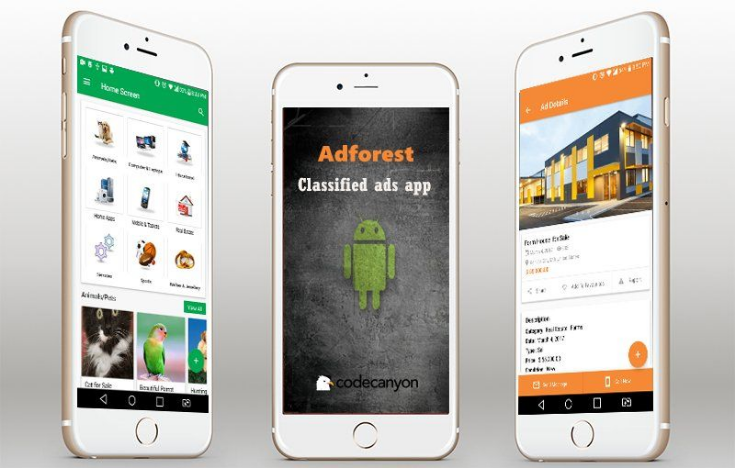Describe the image thoroughly, including all noticeable details.

The image showcases three smartphones, each highlighting different features of the “Adforest” classified ads application, available on CodeCanyon. The left phone displays the app's home screen, featuring various categories such as electronics, clothing, and pets. In the center, a prominent introduction screen presents the app’s name along with an Android mascot, emphasizing its mobile usability. On the right, the app demonstrates an ad details page, featuring a property listing with critical information such as price, description, and contact options. This layout visually illustrates the app’s user-friendly interface and diverse functionalities for browsing and posting classified ads.